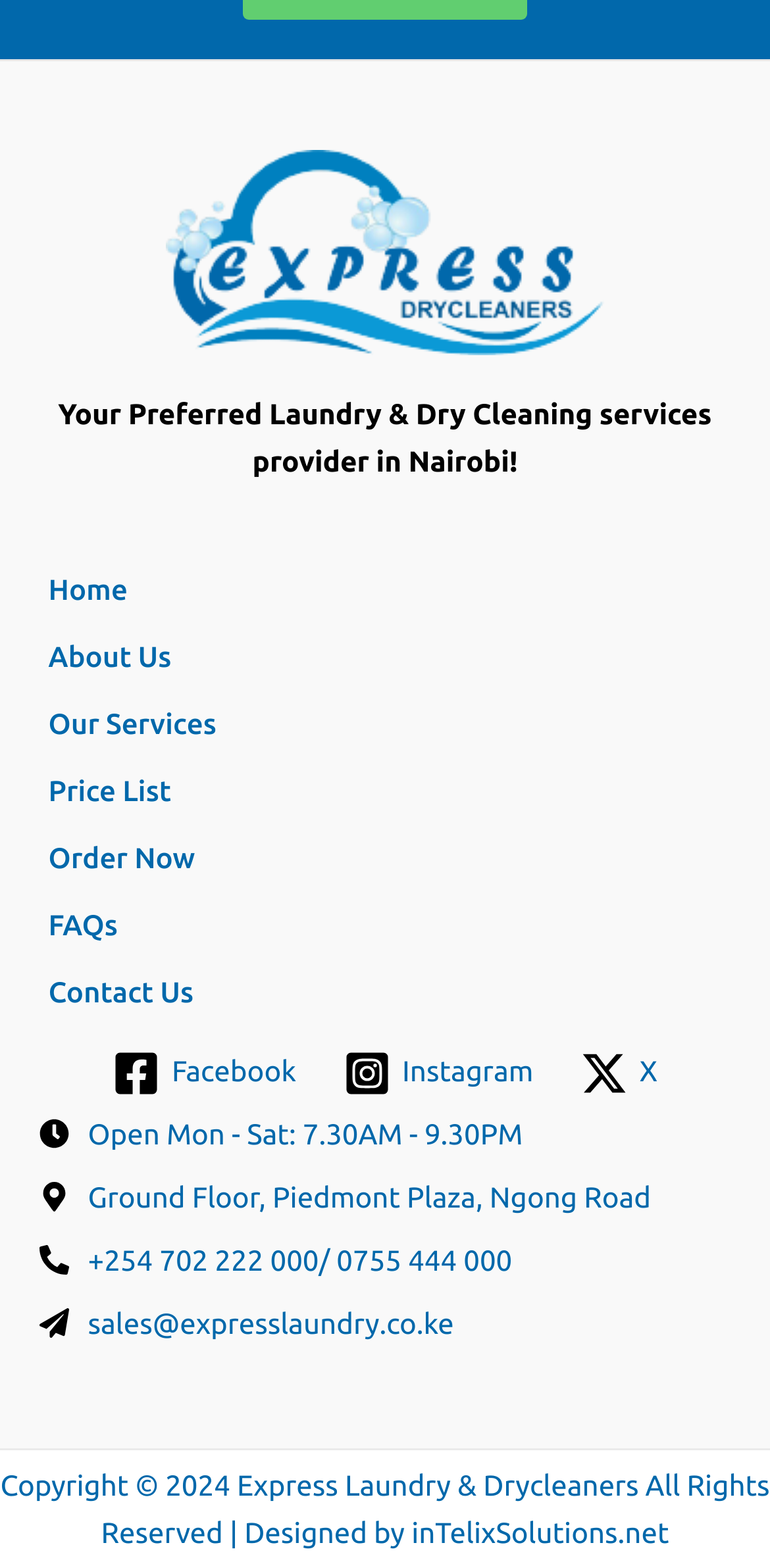Respond to the question with just a single word or phrase: 
What are the operating hours of the laundry service?

Mon - Sat: 7.30AM - 9.30PM